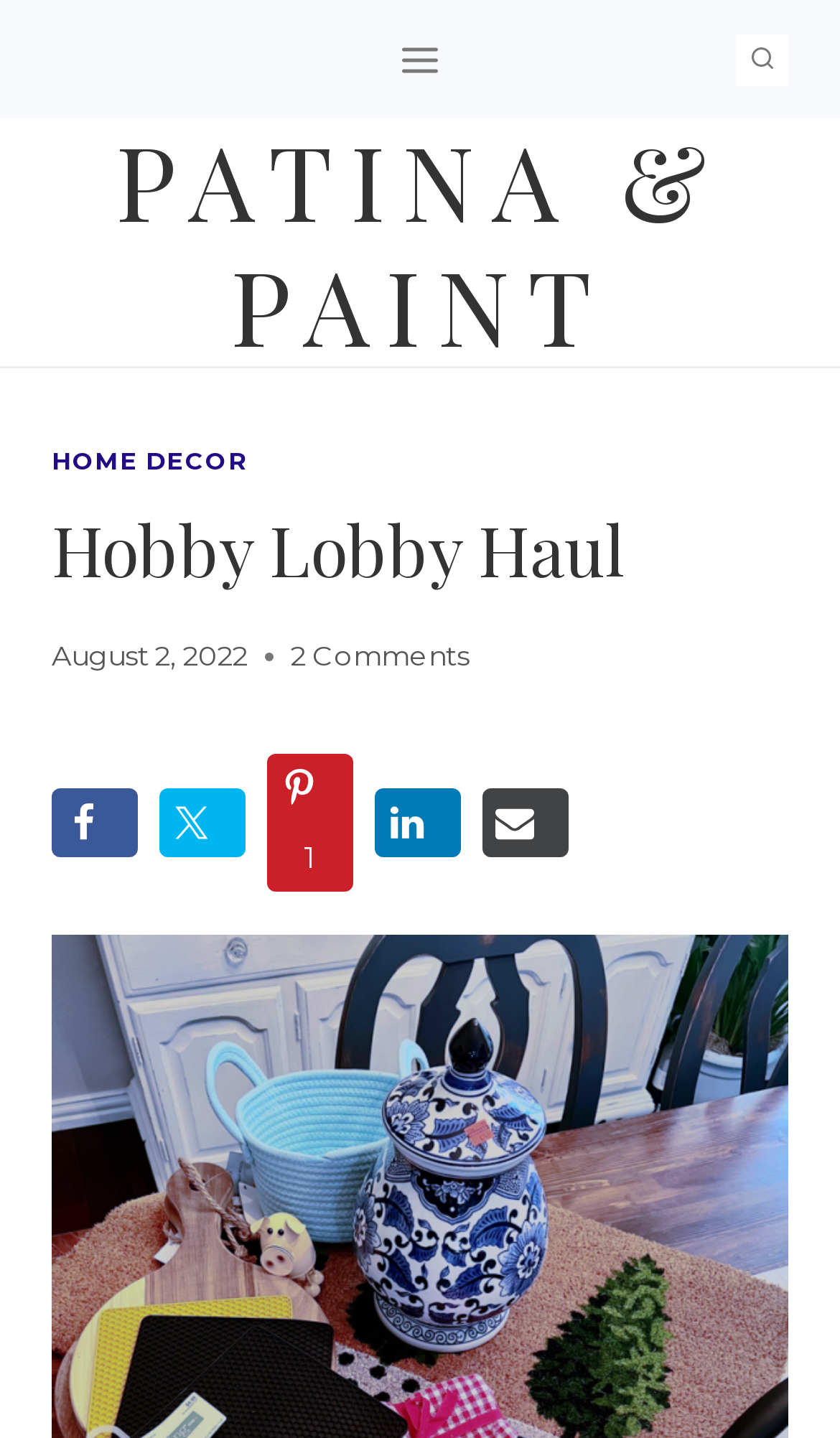Using the element description: "Search", determine the bounding box coordinates for the specified UI element. The coordinates should be four float numbers between 0 and 1, [left, top, right, bottom].

[0.877, 0.023, 0.938, 0.059]